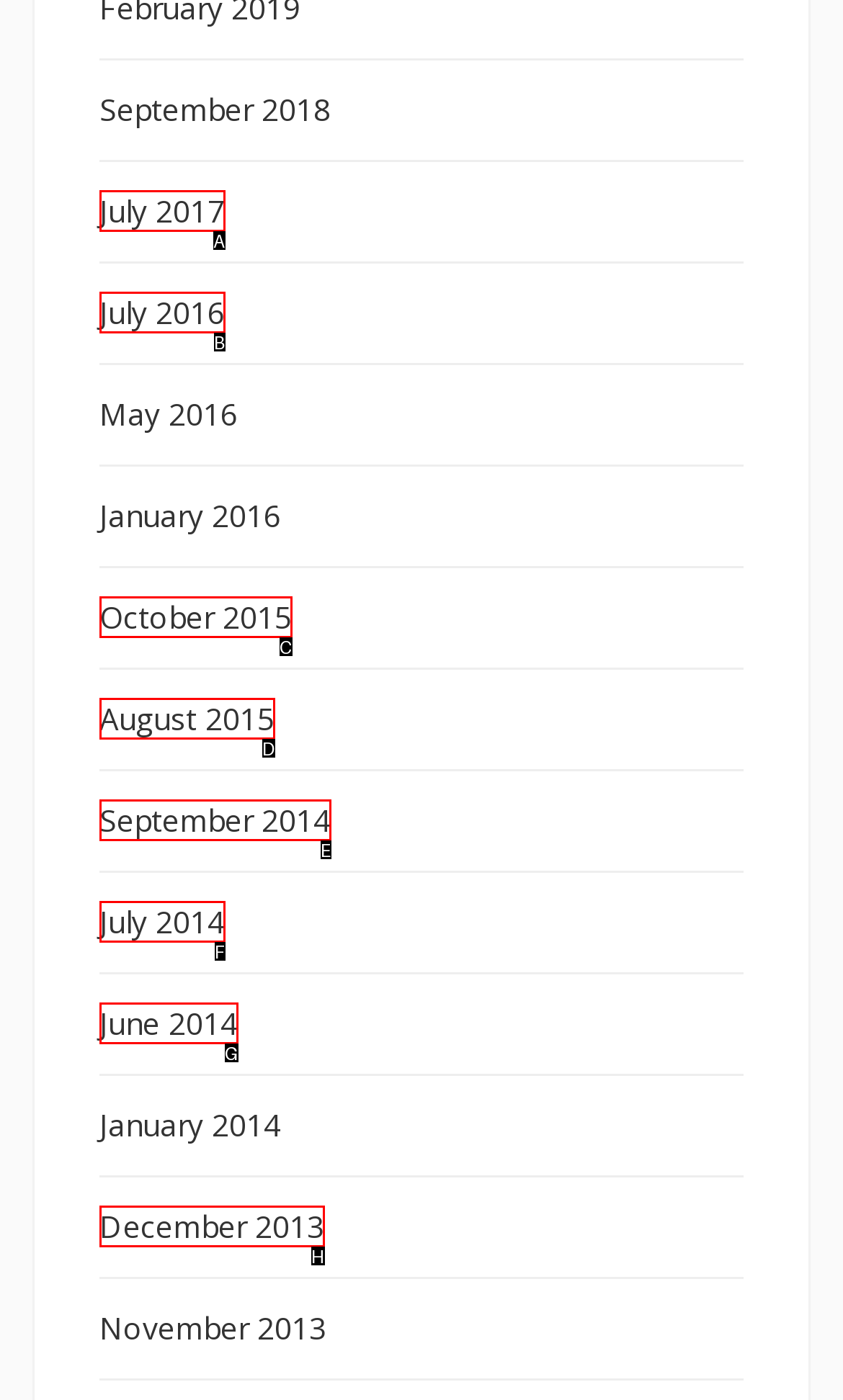From the given choices, determine which HTML element matches the description: Home. Reply with the appropriate letter.

None